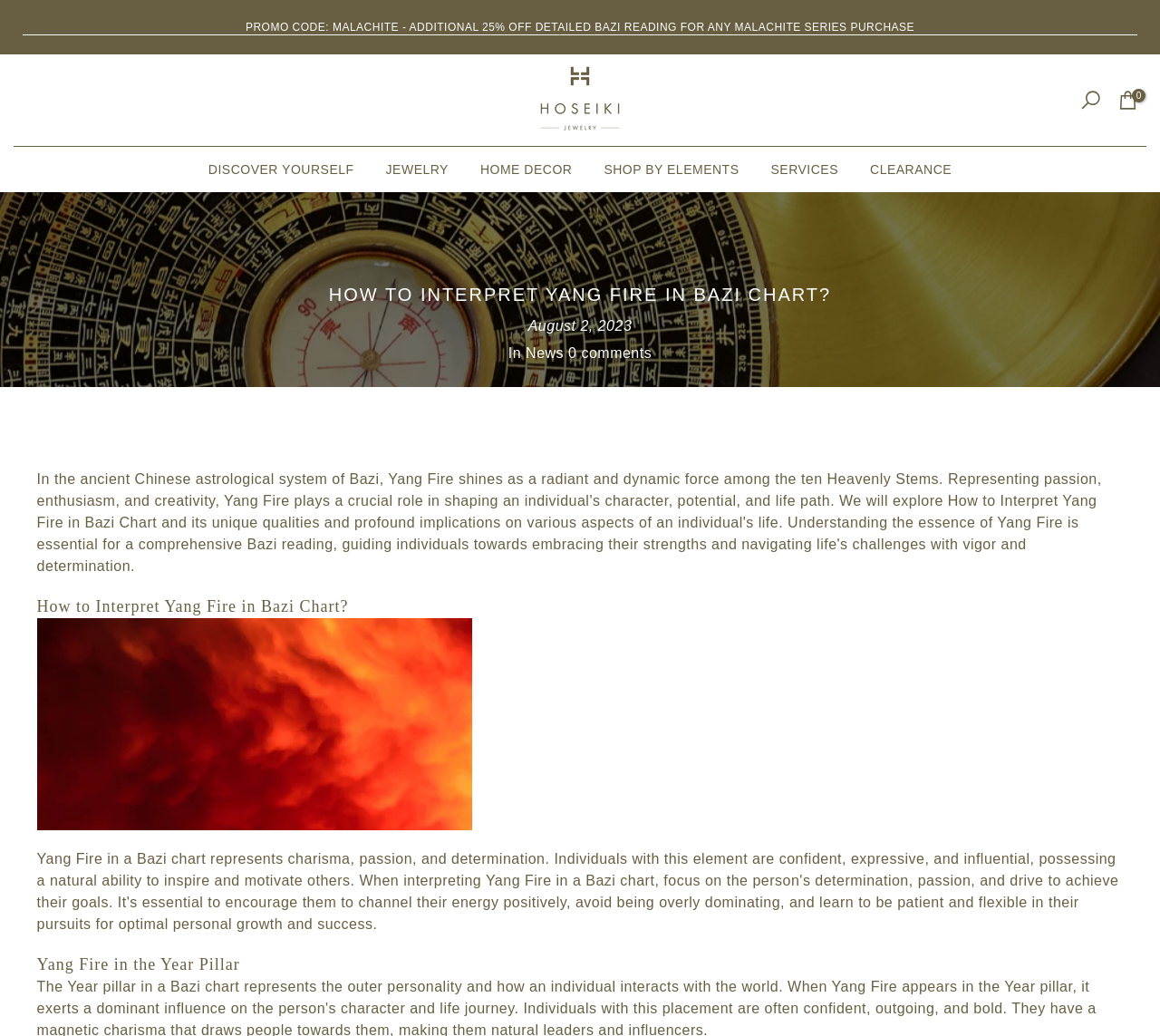Provide the bounding box coordinates, formatted as (top-left x, top-left y, bottom-right x, bottom-right y), with all values being floating point numbers between 0 and 1. Identify the bounding box of the UI element that matches the description: 0 comments

[0.49, 0.333, 0.562, 0.348]